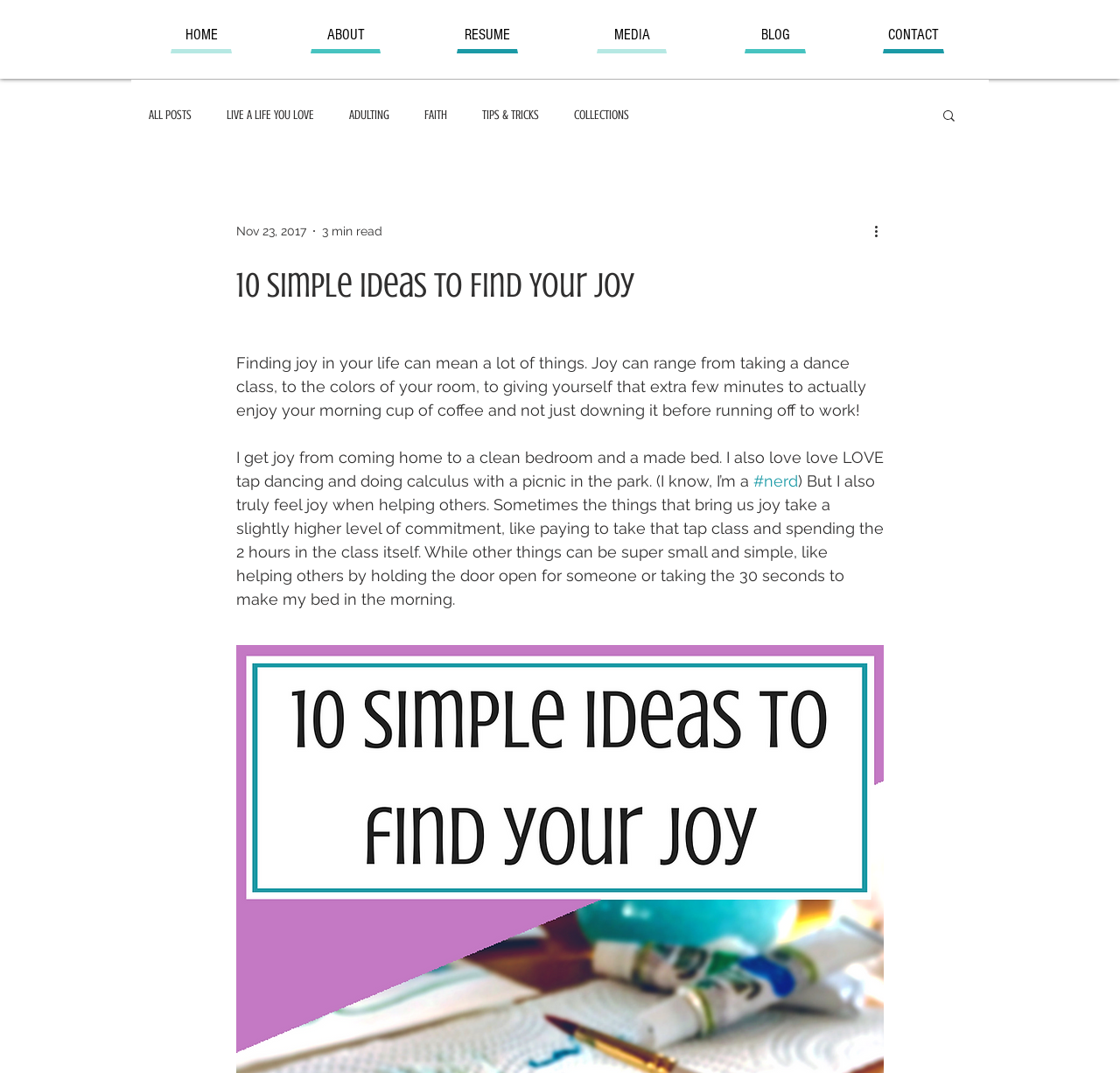Please provide a brief answer to the question using only one word or phrase: 
What is the category of the blog post?

LIVE A LIFE YOU LOVE